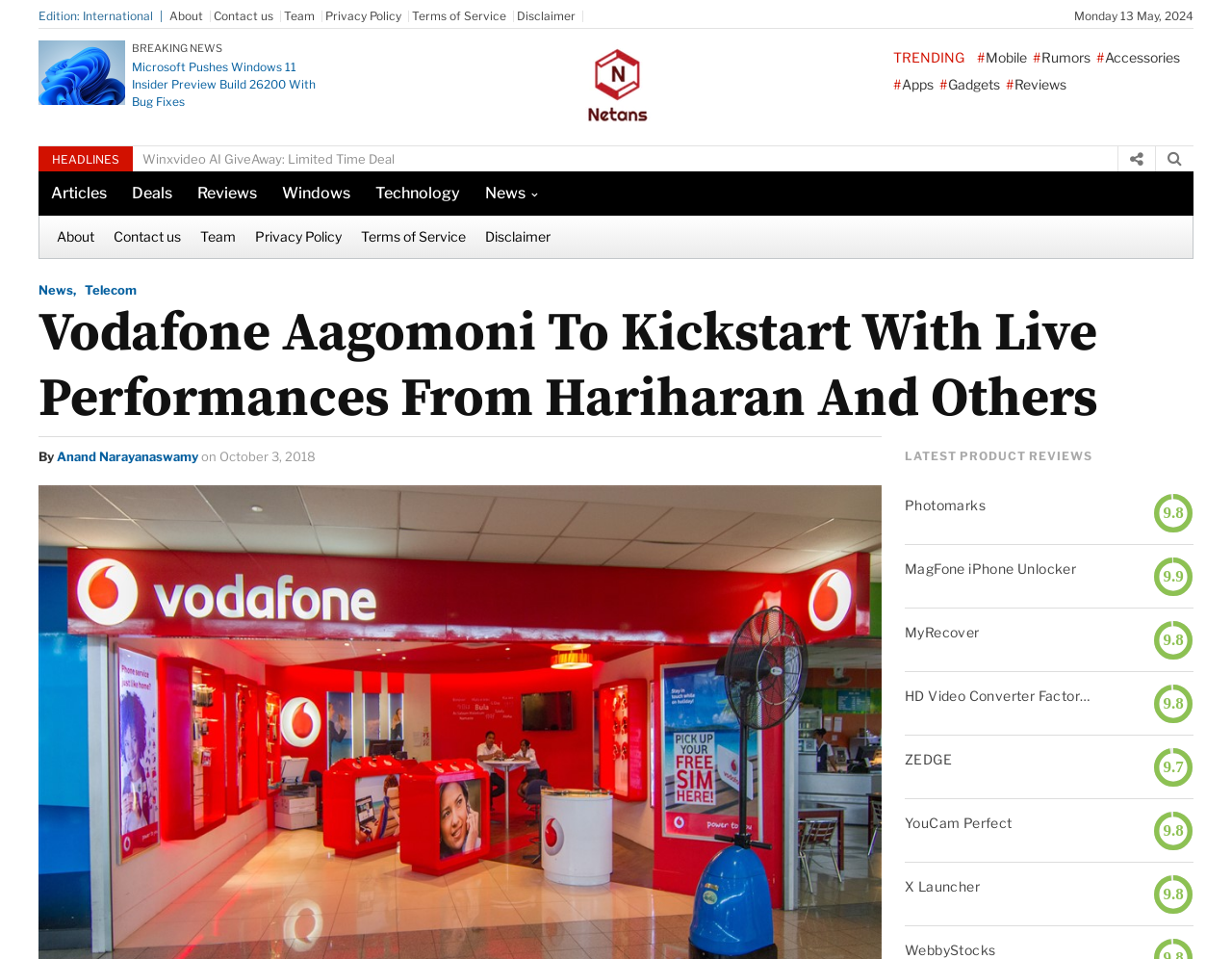Extract the bounding box coordinates for the HTML element that matches this description: "HD Video Converter Factory Pro". The coordinates should be four float numbers between 0 and 1, i.e., [left, top, right, bottom].

[0.734, 0.716, 0.889, 0.736]